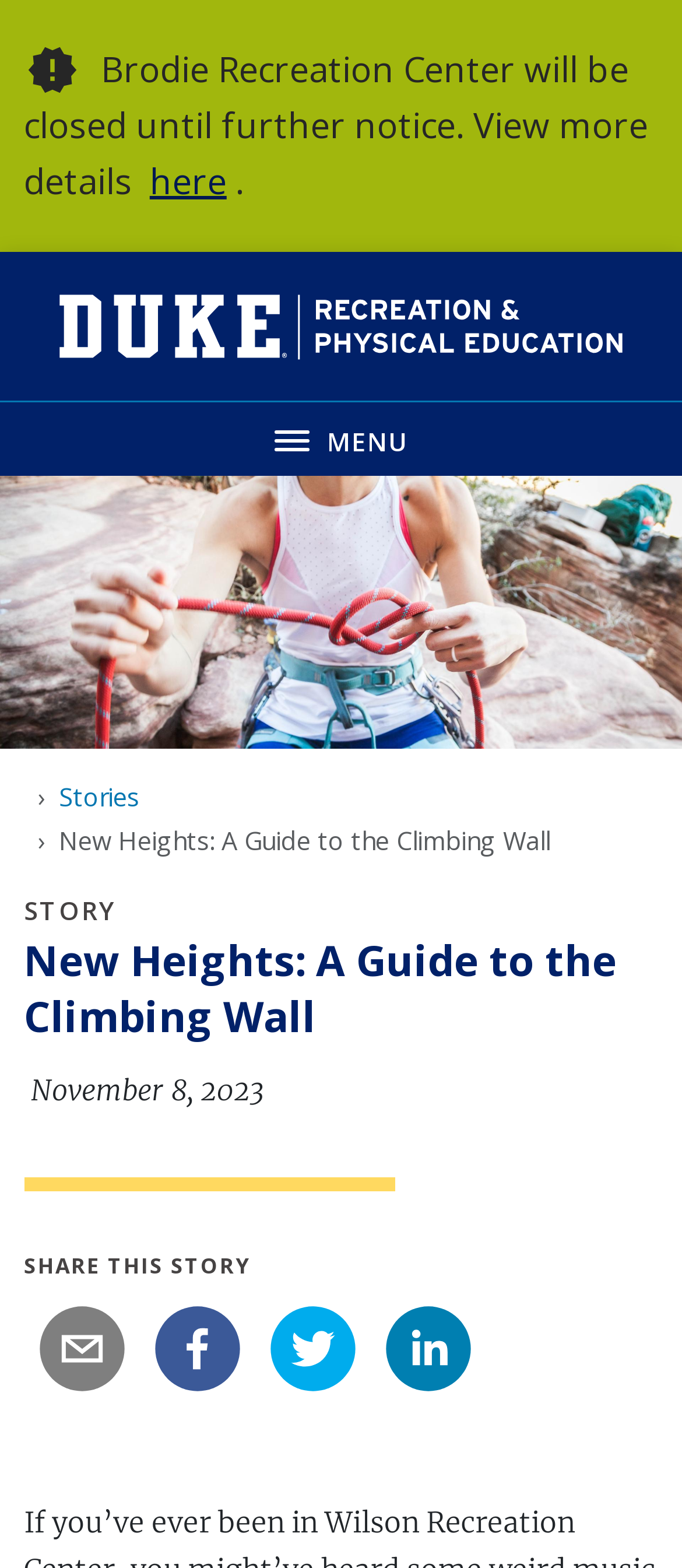Identify and provide the bounding box for the element described by: "parent_node: MENU".

[0.056, 0.161, 0.944, 0.256]